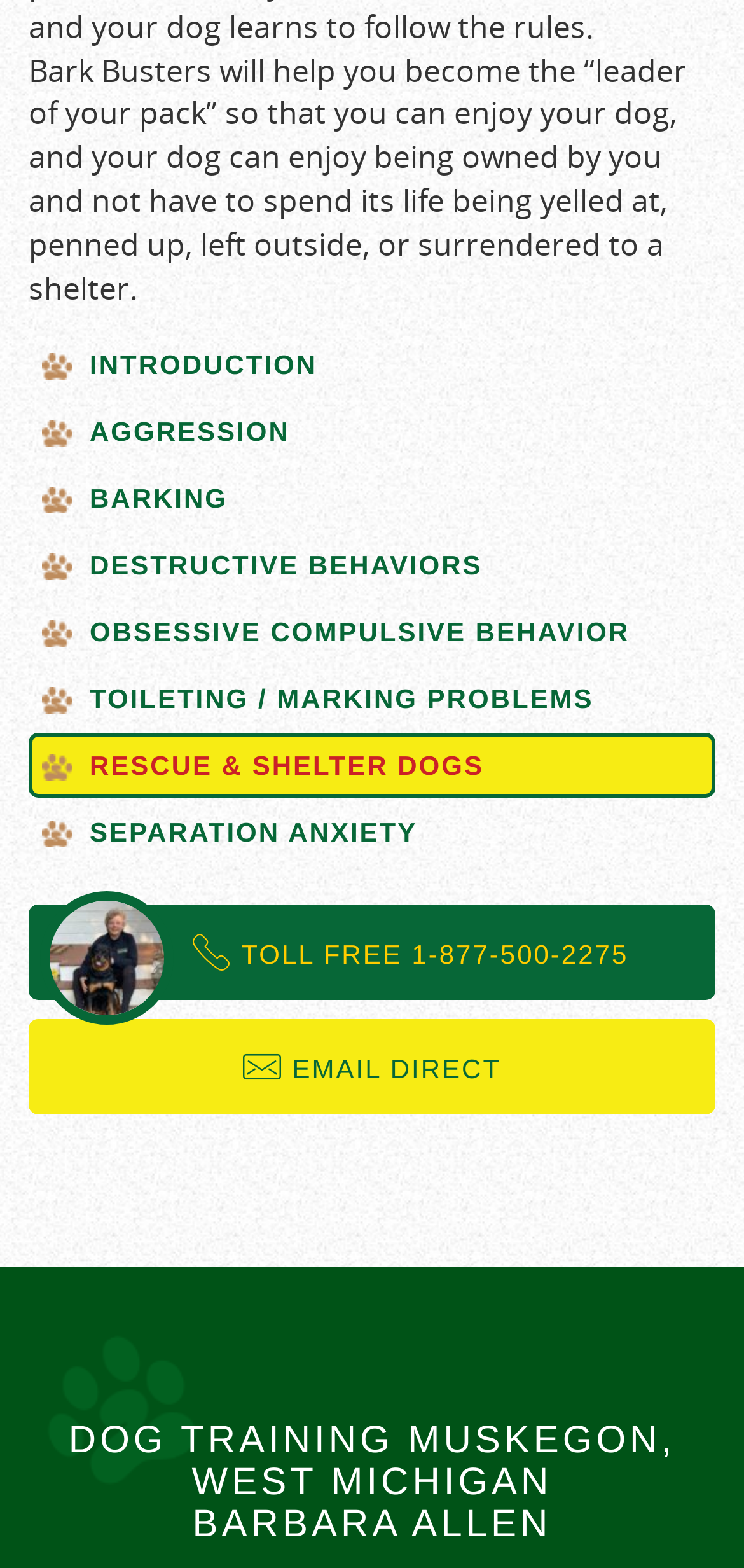Identify the bounding box coordinates of the specific part of the webpage to click to complete this instruction: "contact the trainer".

[0.038, 0.576, 0.962, 0.637]